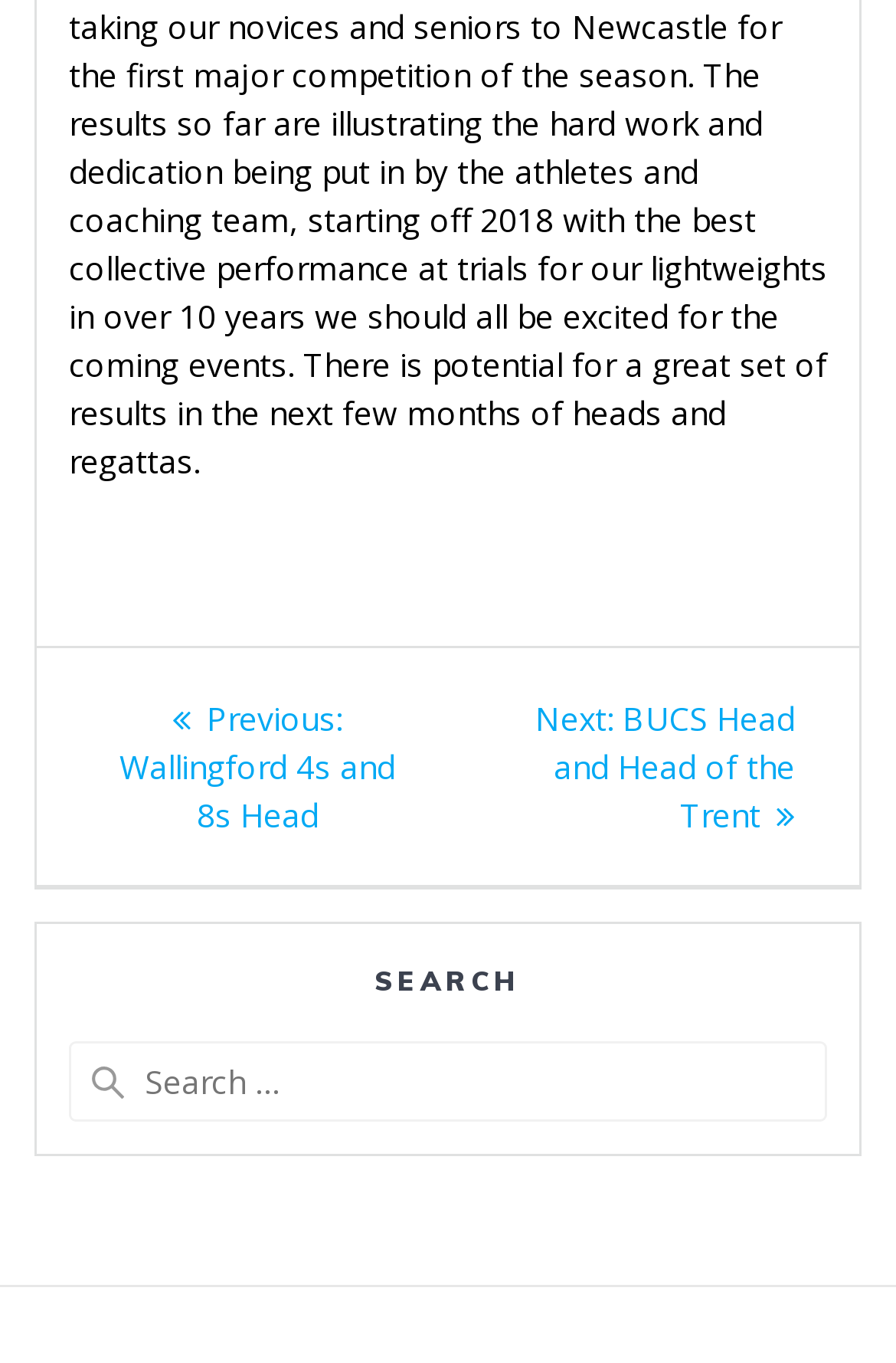What is the text of the previous post link?
Answer the question with a single word or phrase derived from the image.

Previous post: Wallingford 4s and 8s Head